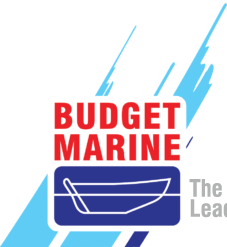What shape is the blue background?
Utilize the information in the image to give a detailed answer to the question.

Below the main title, there's a blue rectangular background featuring a white outline of a boat, symbolizing the company's focus on marine products and services.